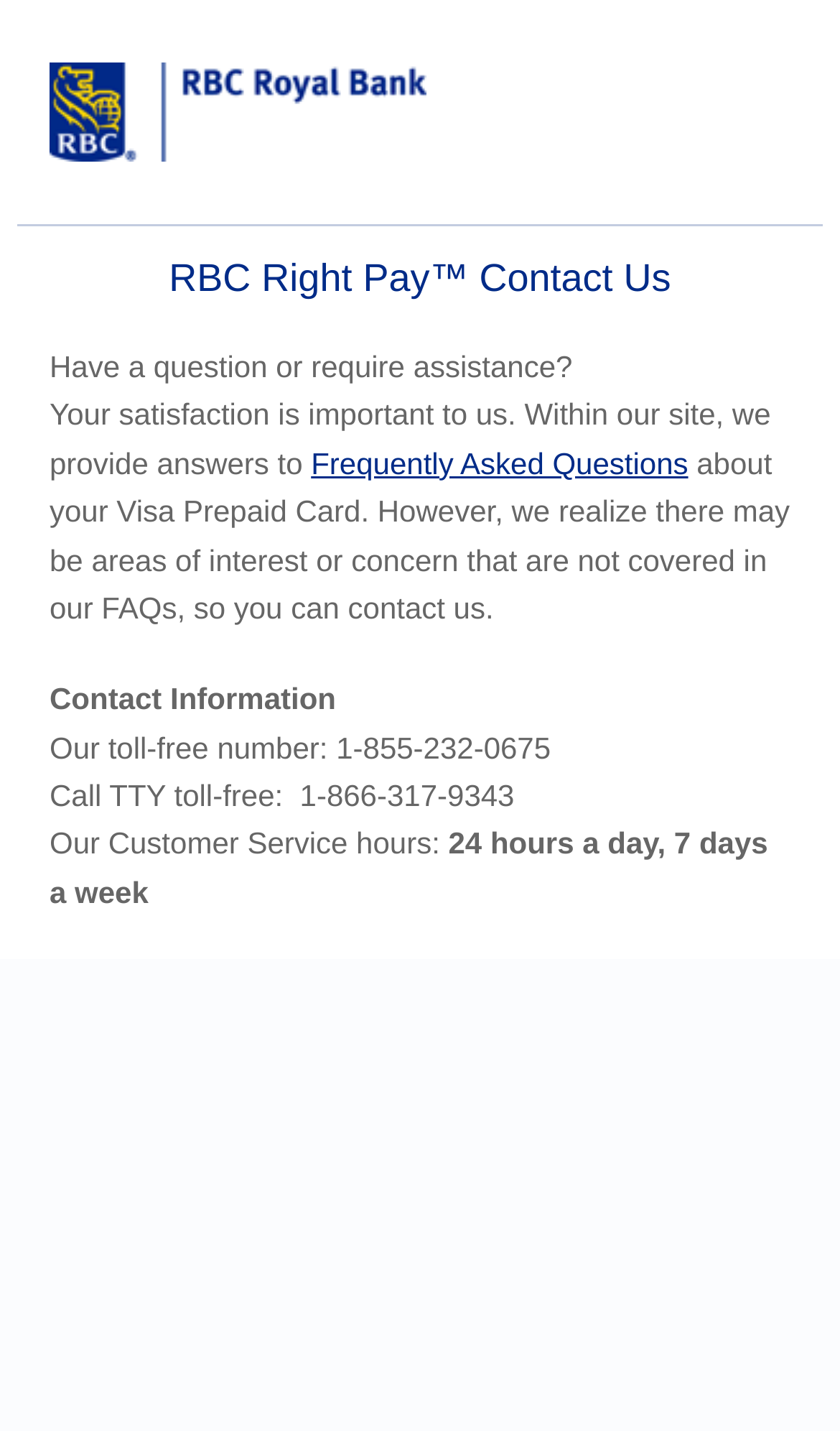Produce a meticulous description of the webpage.

The webpage is about contacting RBC Right Pay, with a focus on customer support. At the top-left corner, there is an RBC logo image. Below the logo, there is a heading that reads "RBC Right Pay Contact Us". 

Under the heading, there is a paragraph of text that explains the purpose of the page, stating that the website provides answers to frequently asked questions about Visa Prepaid Cards, but also offers a way to contact them for further assistance. This paragraph is divided into three sections of static text, with a link to "Frequently Asked Questions" in the middle section.

Further down the page, there is a section labeled "Contact Information". This section contains the company's toll-free phone number, 1-855-232-0675, and a TTY toll-free number, 1-866-317-9343, for customers who are deaf or hard of hearing. The customer service hours are also listed, which are 24 hours a day, 7 days a week.